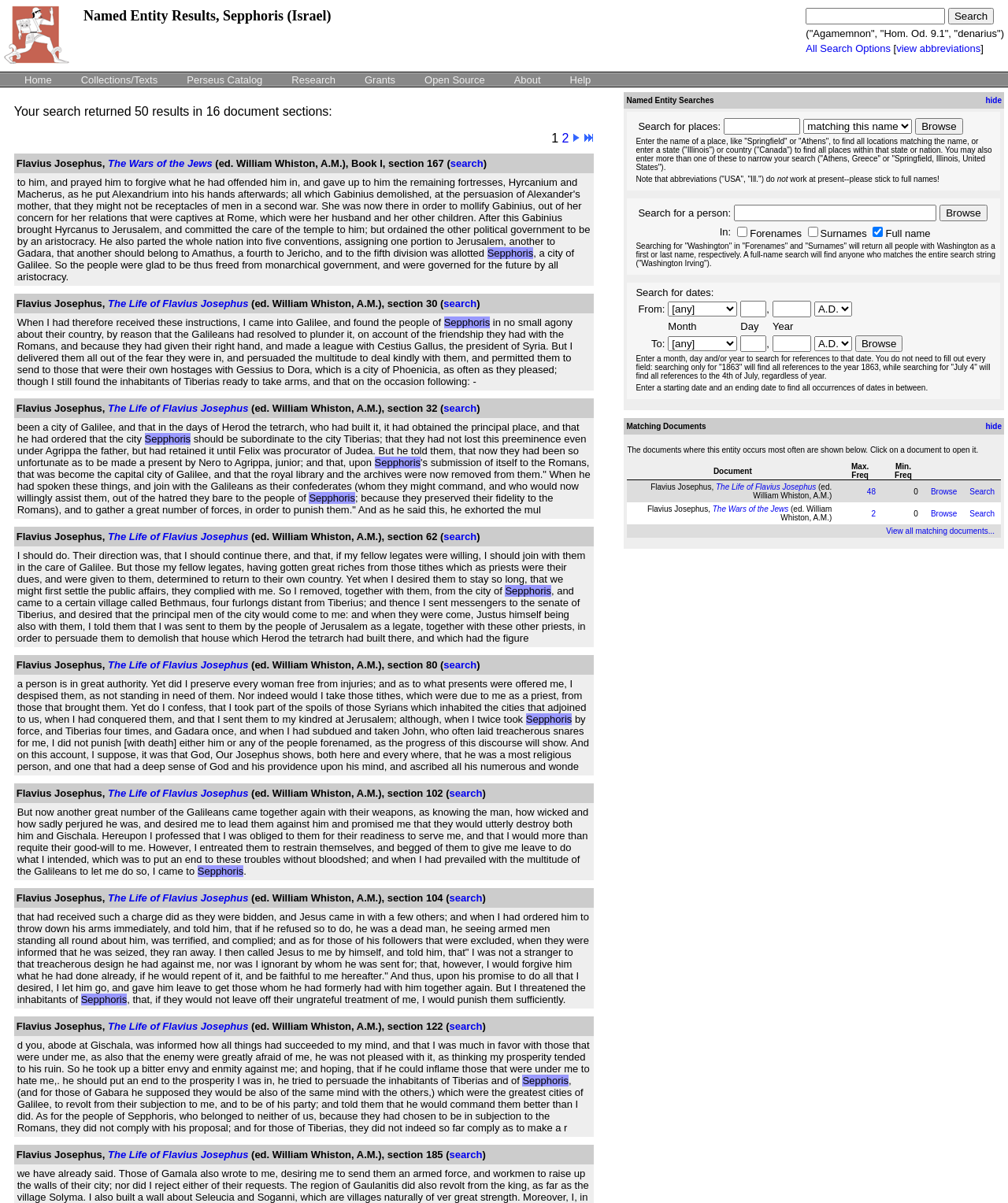Please determine the primary heading and provide its text.

Named Entity Results, Sepphoris (Israel)